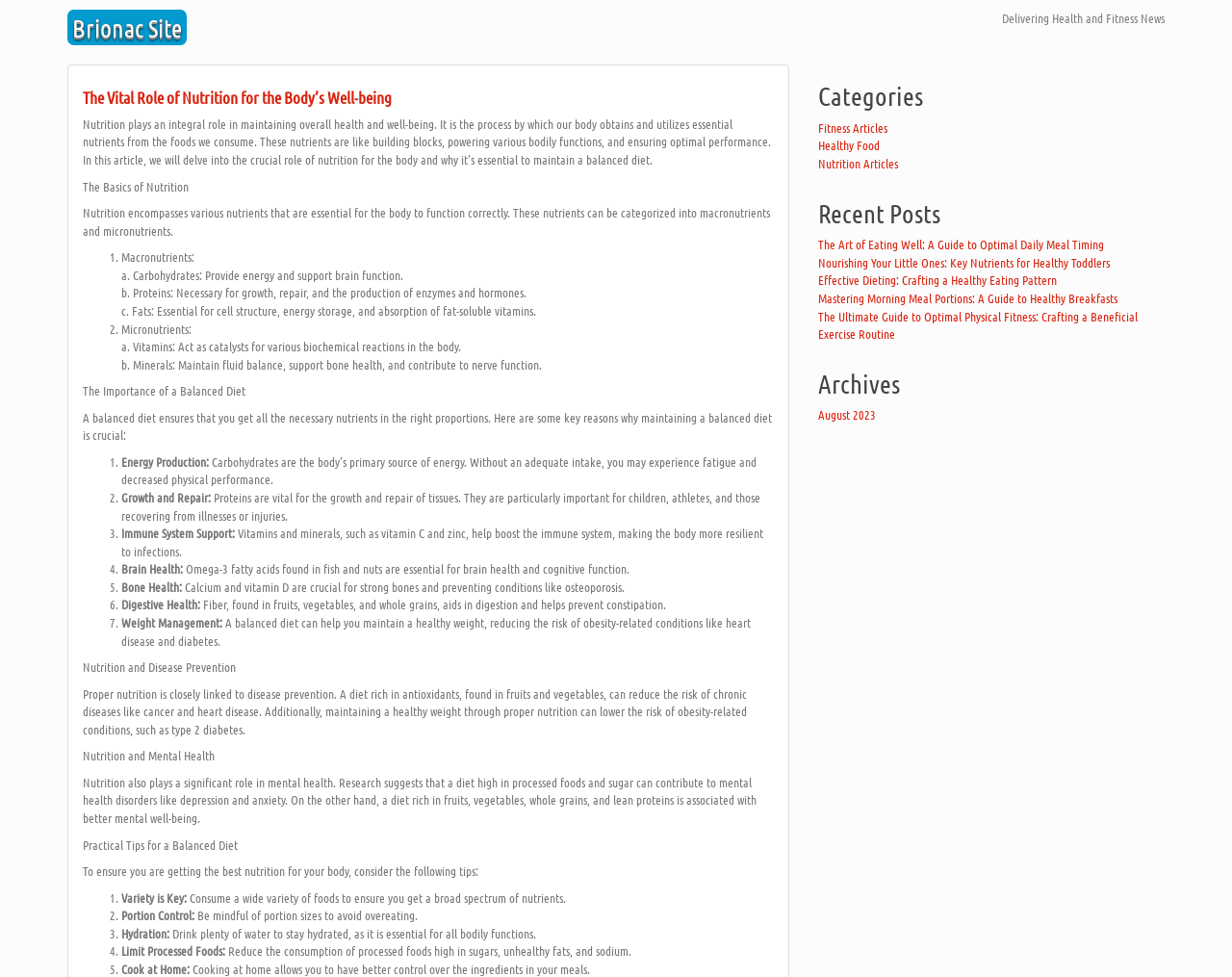Please locate the bounding box coordinates of the region I need to click to follow this instruction: "View the 'Recent Posts' section".

[0.664, 0.204, 0.945, 0.233]